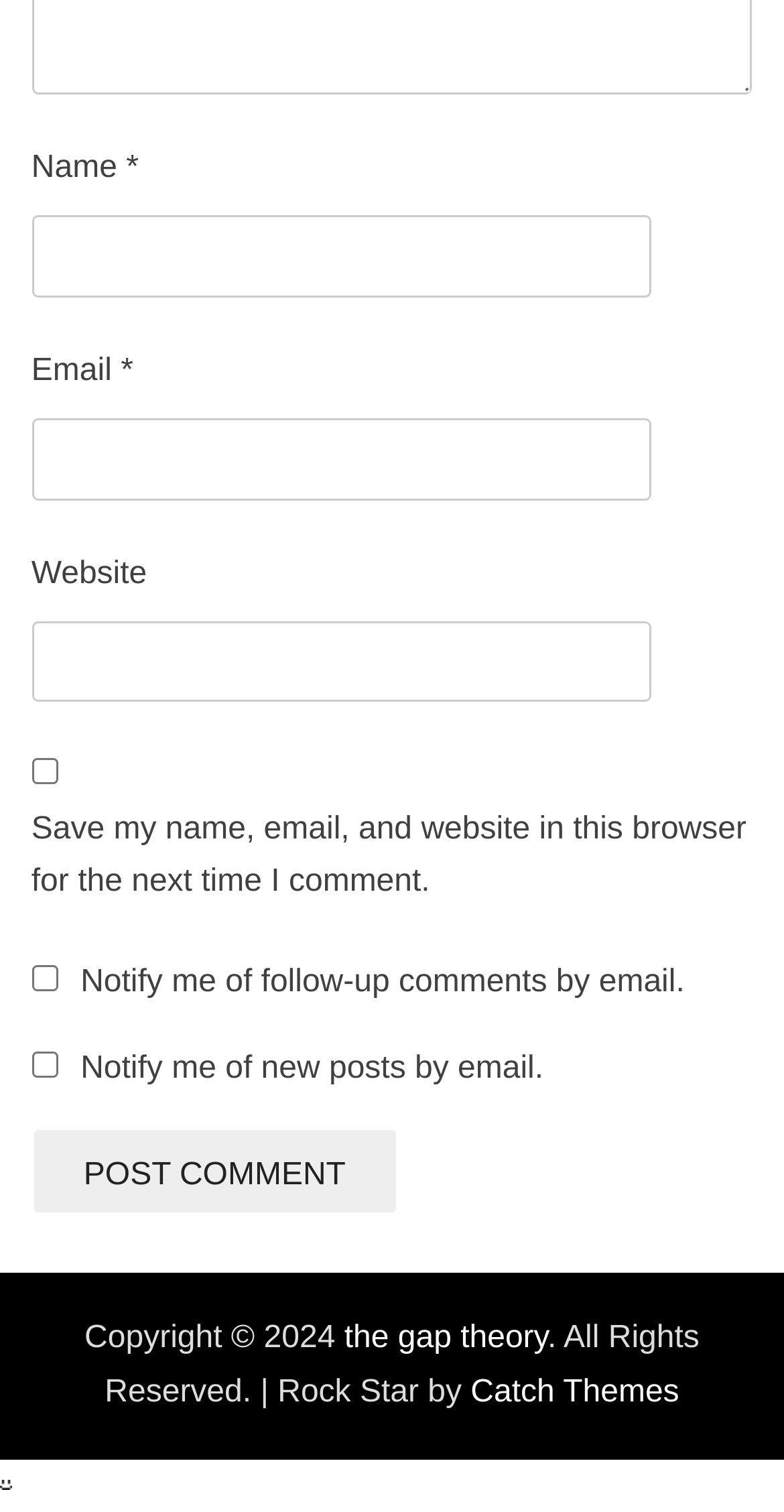How many links are there in the footer?
Please look at the screenshot and answer in one word or a short phrase.

2